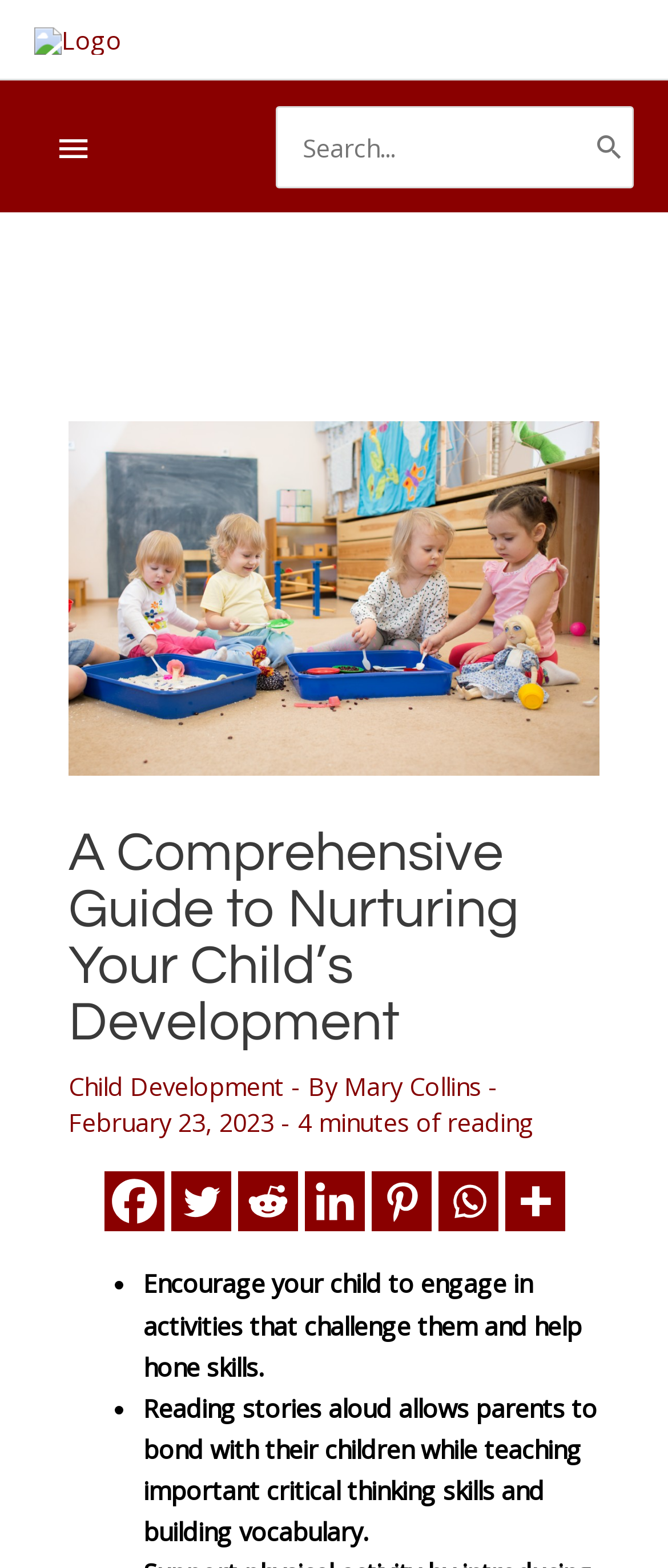What social media platforms are available for sharing?
Give a one-word or short phrase answer based on the image.

Facebook, Twitter, etc.